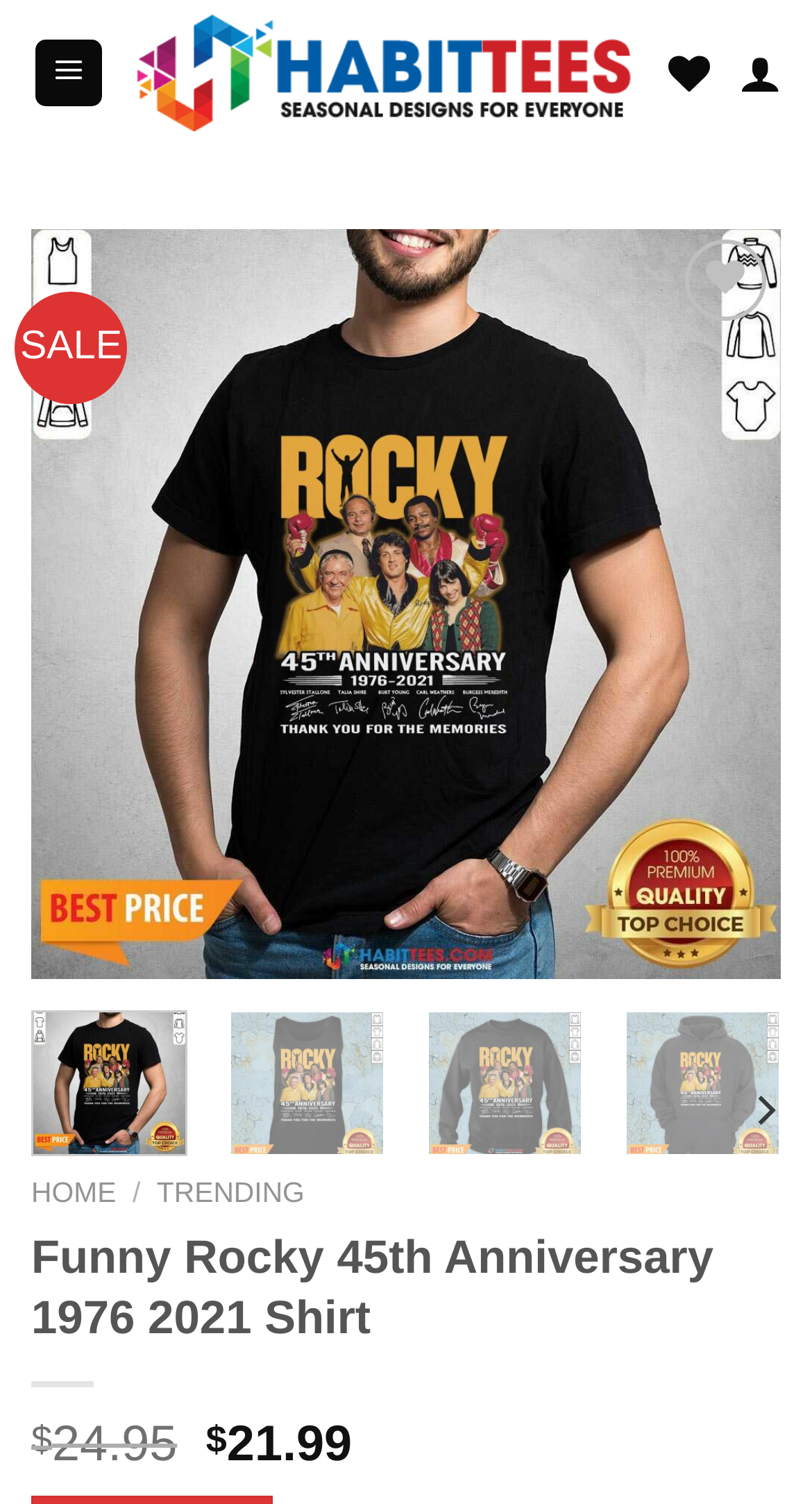Based on the image, please respond to the question with as much detail as possible:
How many menu items are there?

I found the answer by looking at the link elements 'HOME', '/' and 'TRENDING' which suggests that there are three menu items.